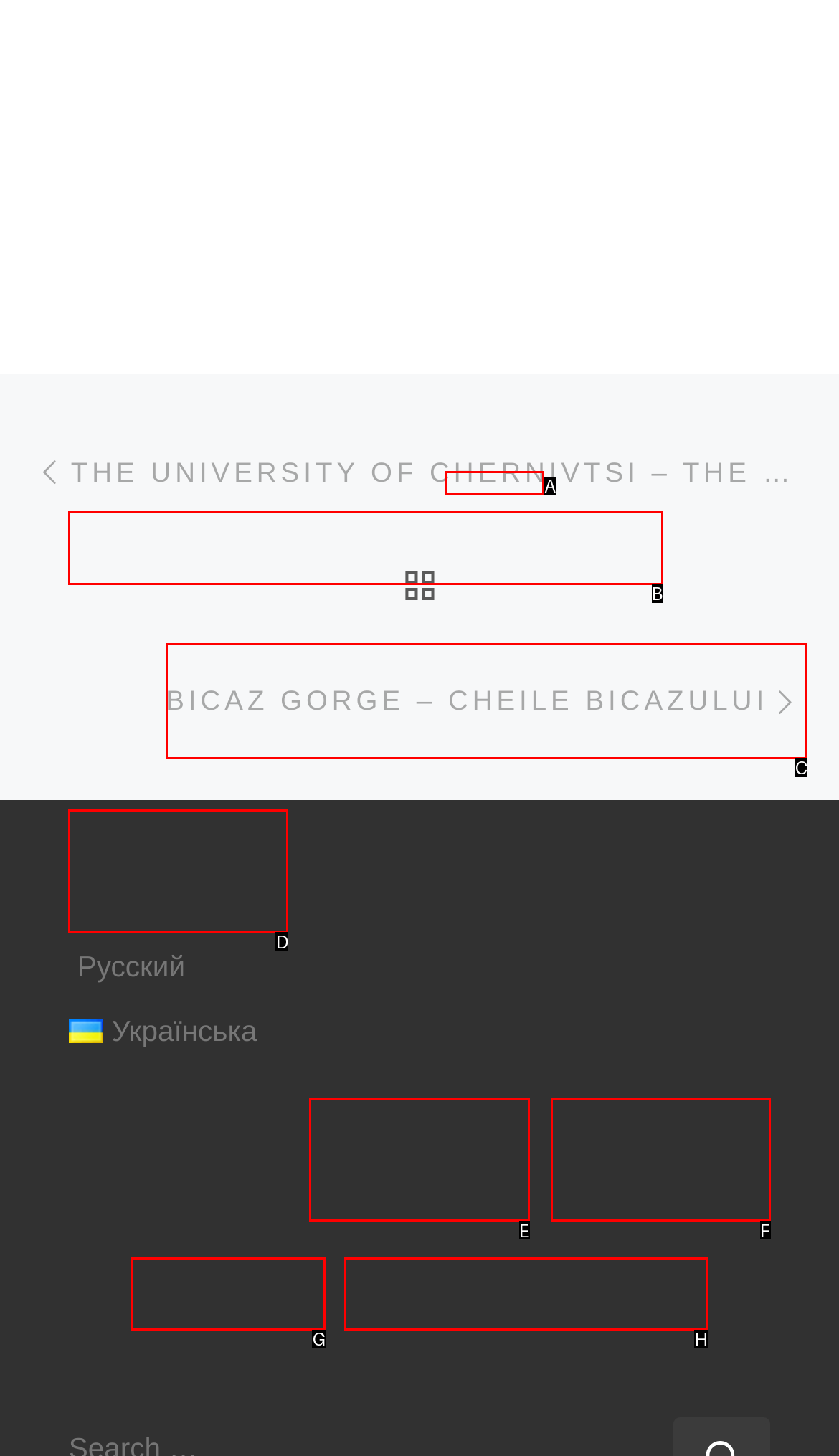Identify the HTML element to click to fulfill this task: Enter your phone number in the 'Tel' field
Answer with the letter from the given choices.

None